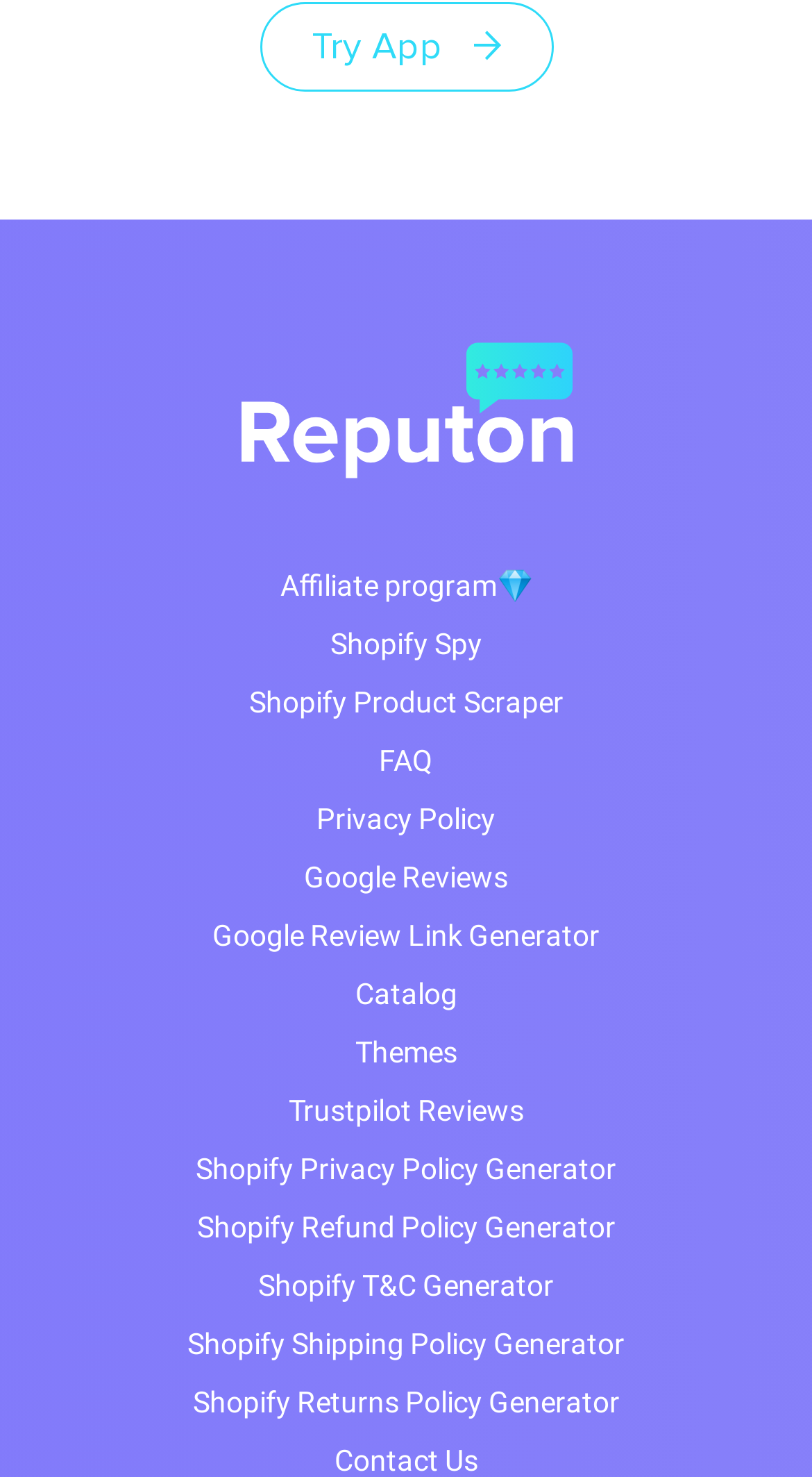Please find the bounding box coordinates of the element's region to be clicked to carry out this instruction: "Generate a Google Review link".

[0.038, 0.613, 0.962, 0.652]